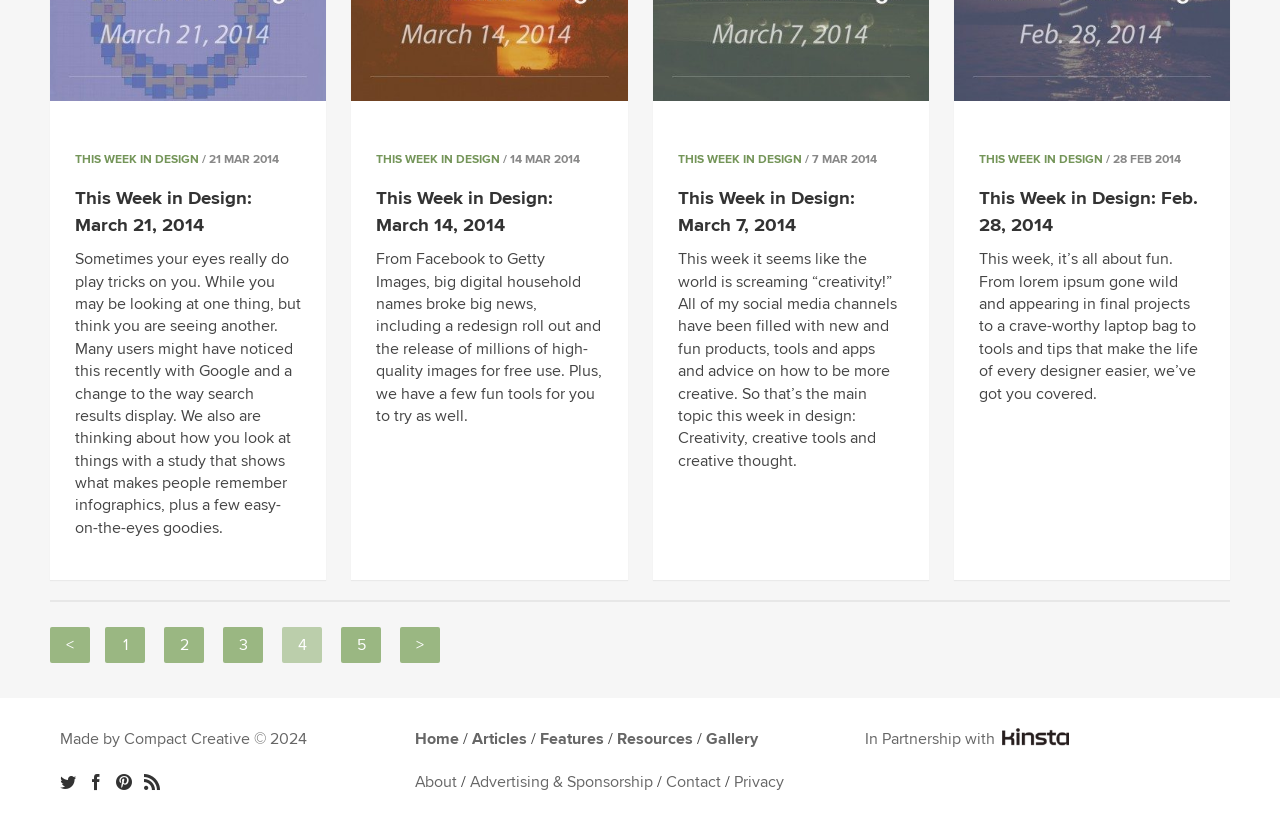Please determine the bounding box coordinates of the element to click in order to execute the following instruction: "Type in the search box". The coordinates should be four float numbers between 0 and 1, specified as [left, top, right, bottom].

None